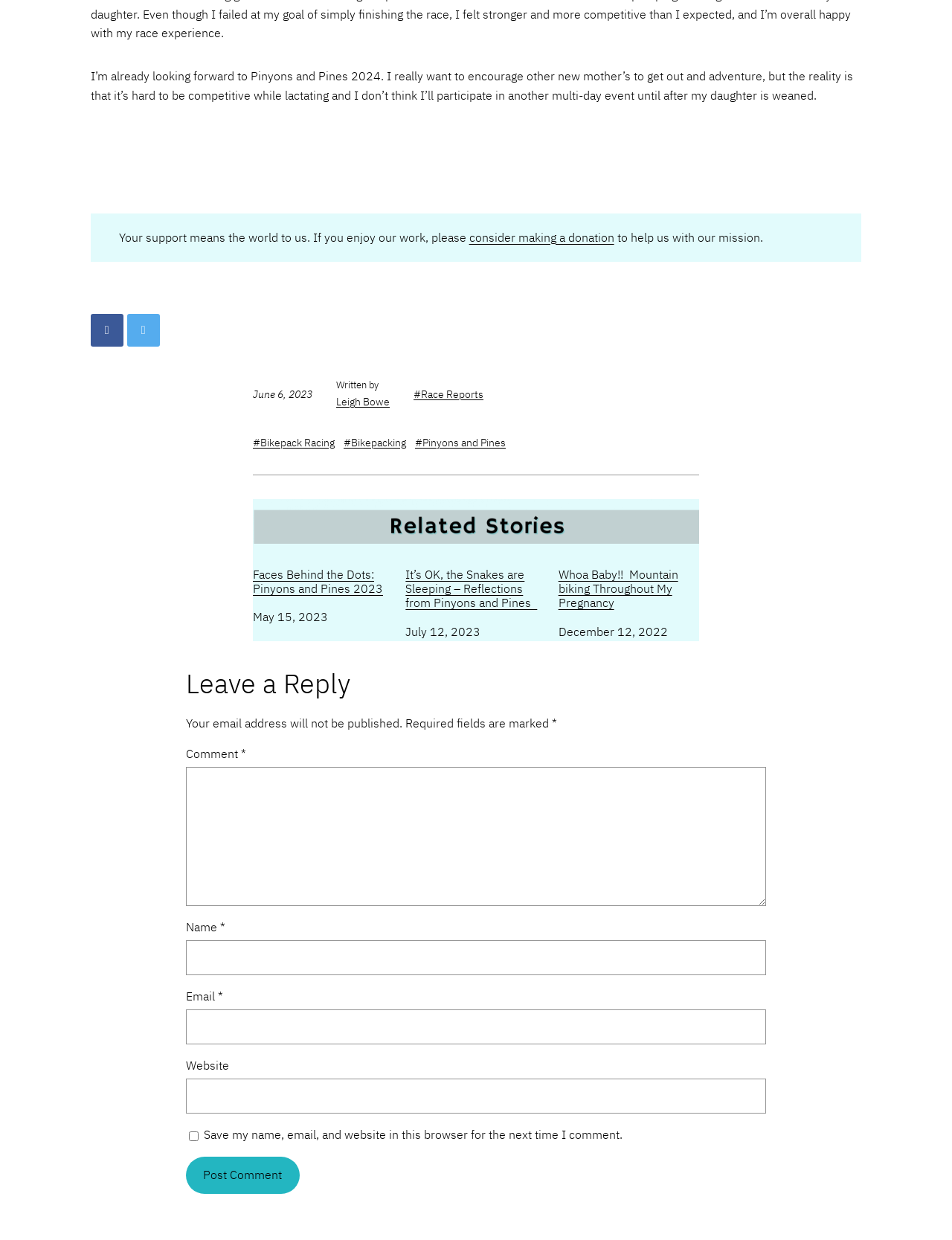Using the description: "parent_node: Website name="url"", determine the UI element's bounding box coordinates. Ensure the coordinates are in the format of four float numbers between 0 and 1, i.e., [left, top, right, bottom].

[0.195, 0.87, 0.805, 0.898]